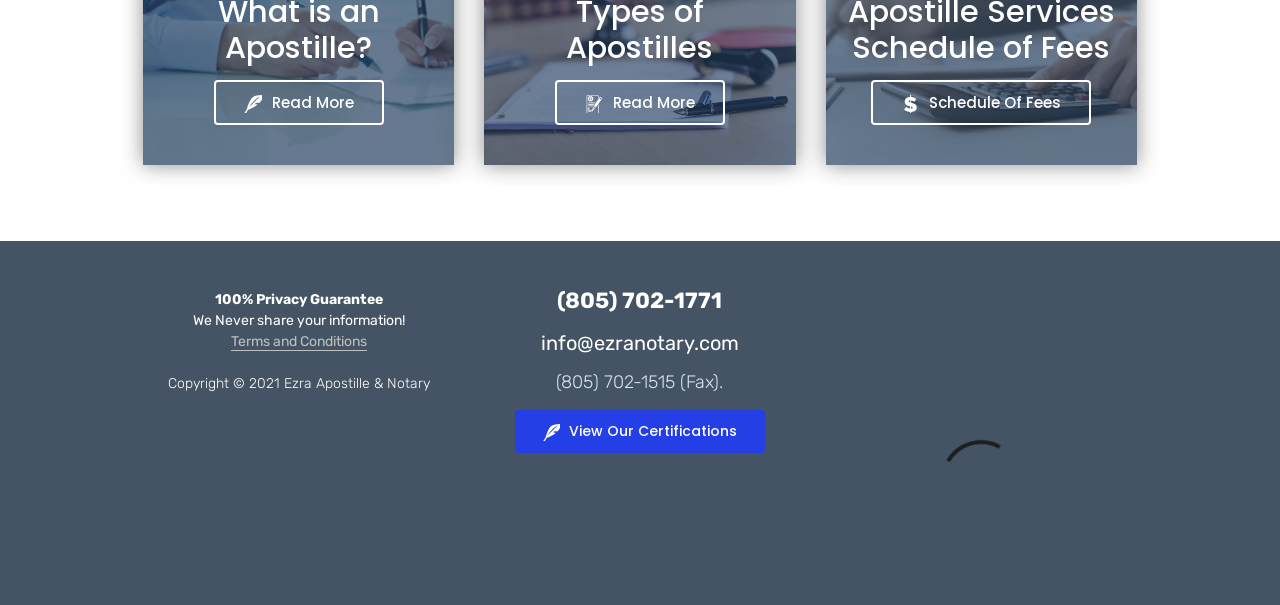Locate the bounding box coordinates of the clickable part needed for the task: "View Our Certifications".

[0.402, 0.678, 0.598, 0.749]